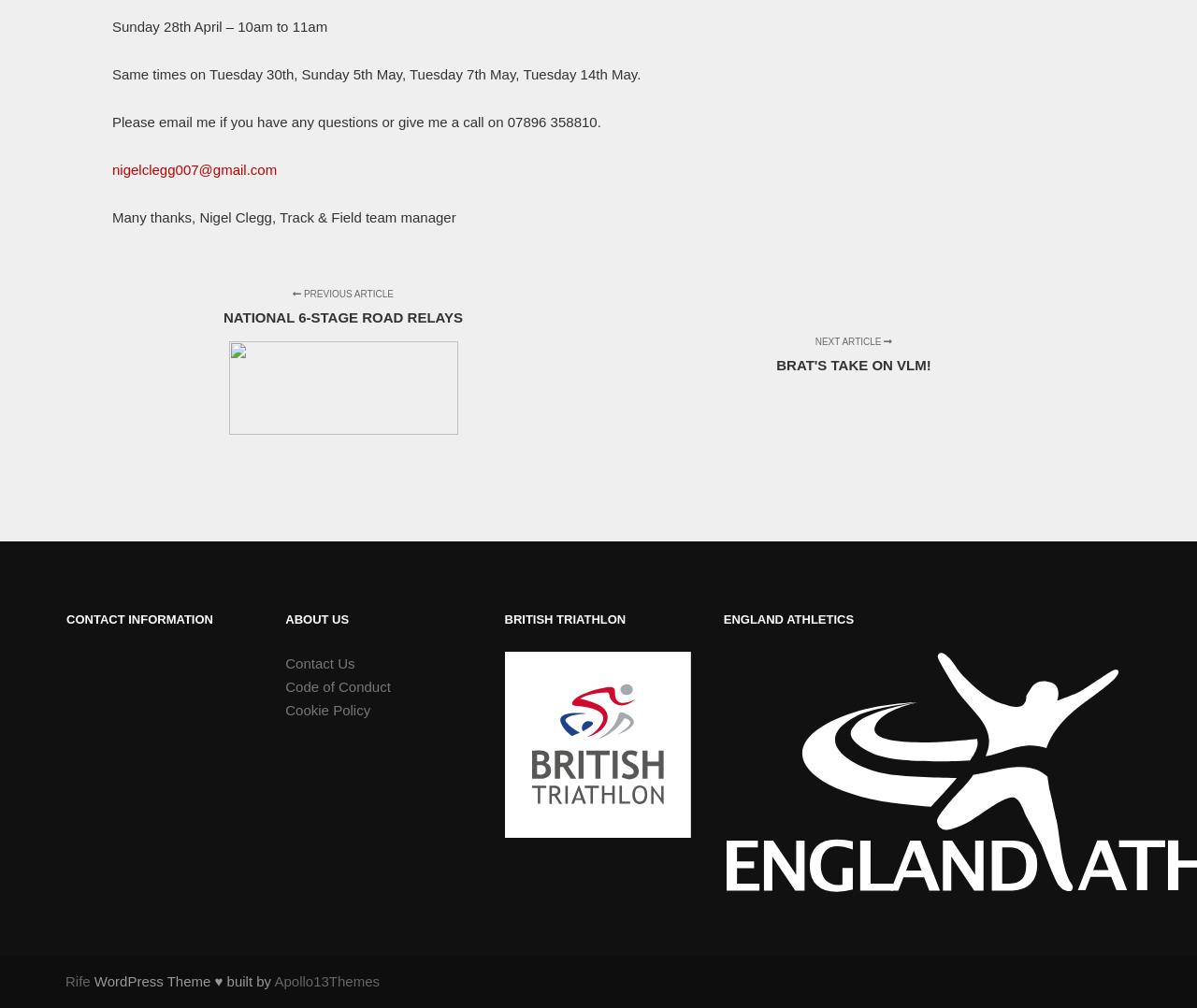Pinpoint the bounding box coordinates for the area that should be clicked to perform the following instruction: "Click the 'British Triathlon' link".

[0.421, 0.818, 0.577, 0.834]